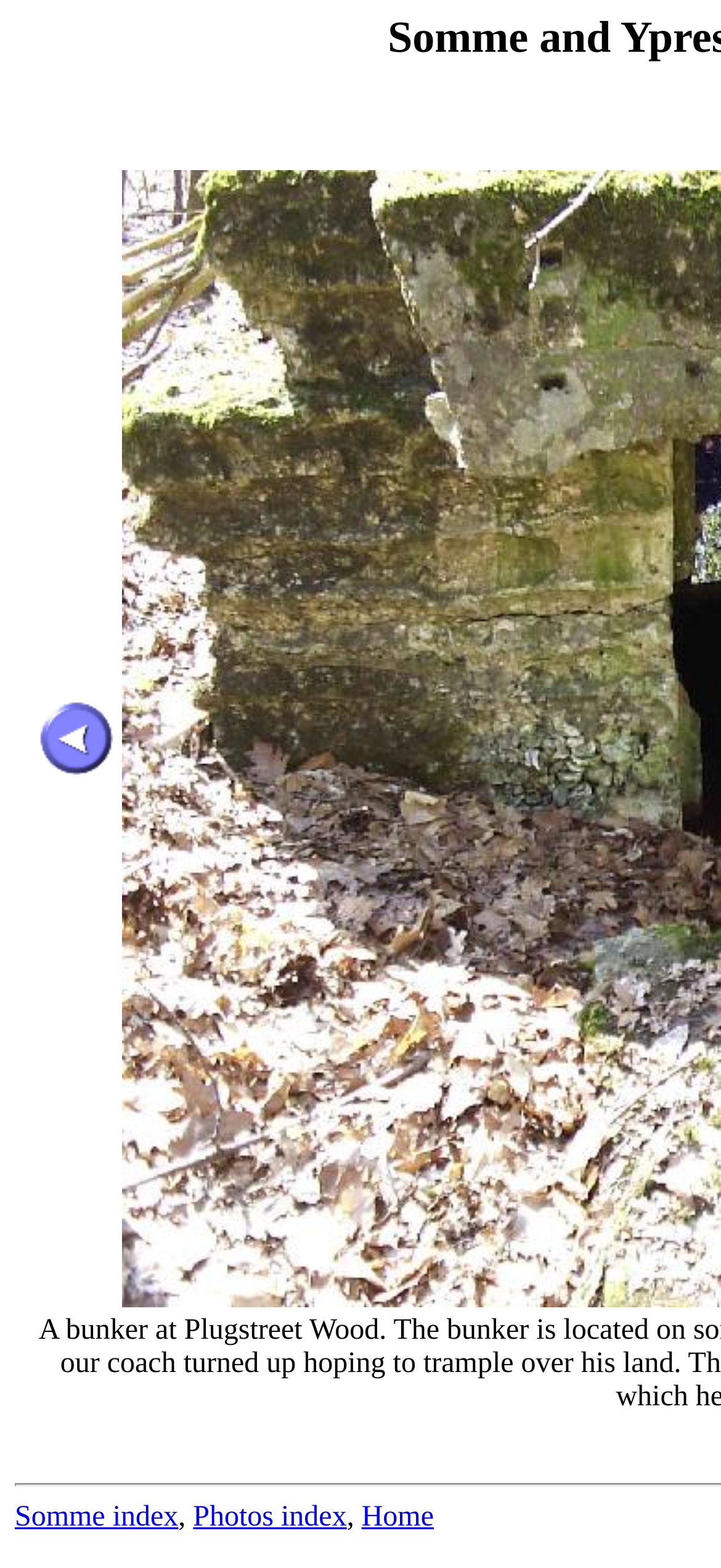How many columns are in the table cell?
From the image, respond with a single word or phrase.

1